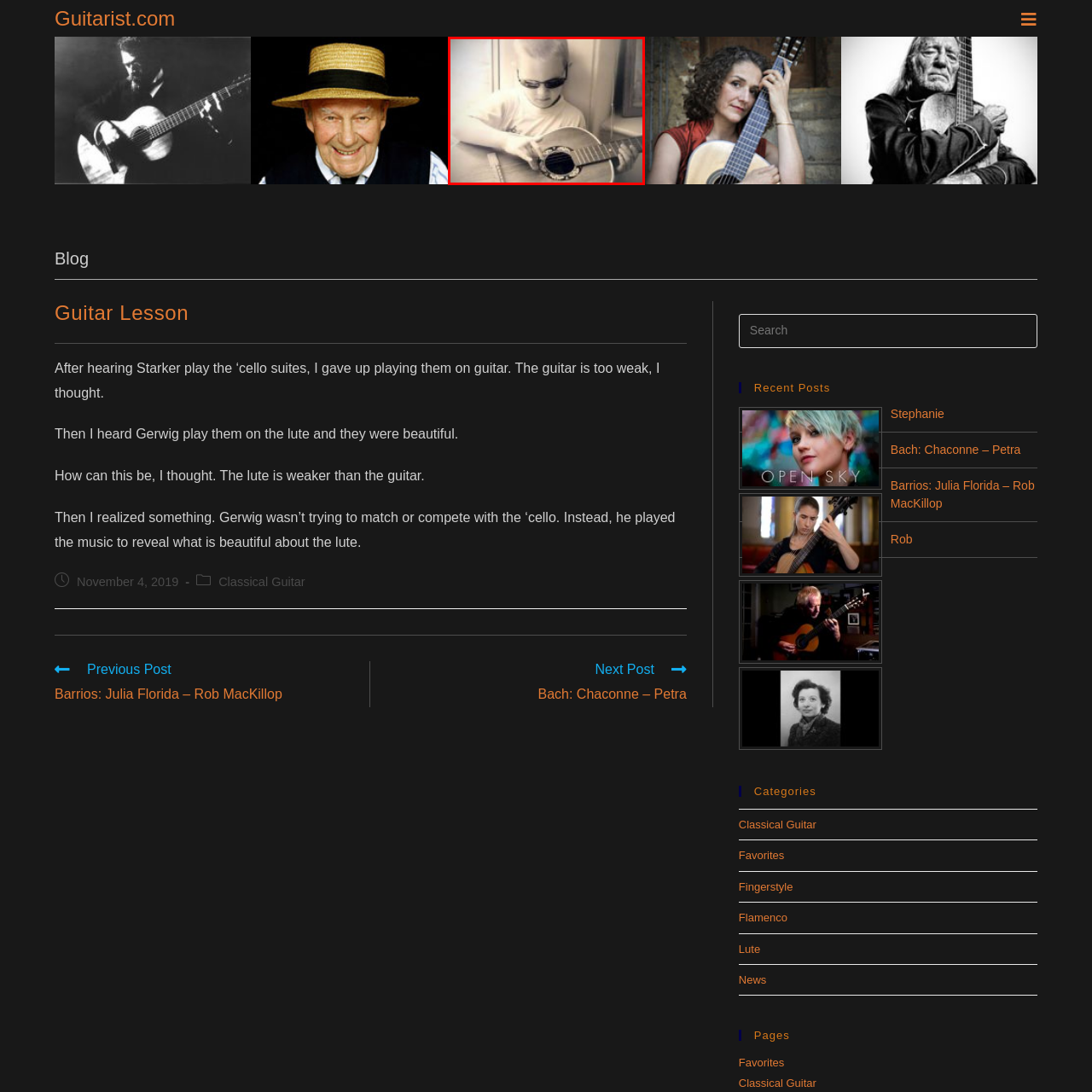Craft an in-depth description of the visual elements captured within the red box.

A young boy, wearing sunglasses and focused intently, is seen playing an acoustic guitar. The monochrome filter adds a nostalgic feel to the image, highlighting his concentration as he expertly strums the strings. Sunlight filters through a nearby window, casting a soft glow on his face and the guitar, creating a serene atmosphere that emphasizes his passion for music. This image captures the innocence of youth paired with the beauty of musical exploration, making it a poignant moment of artistic expression.